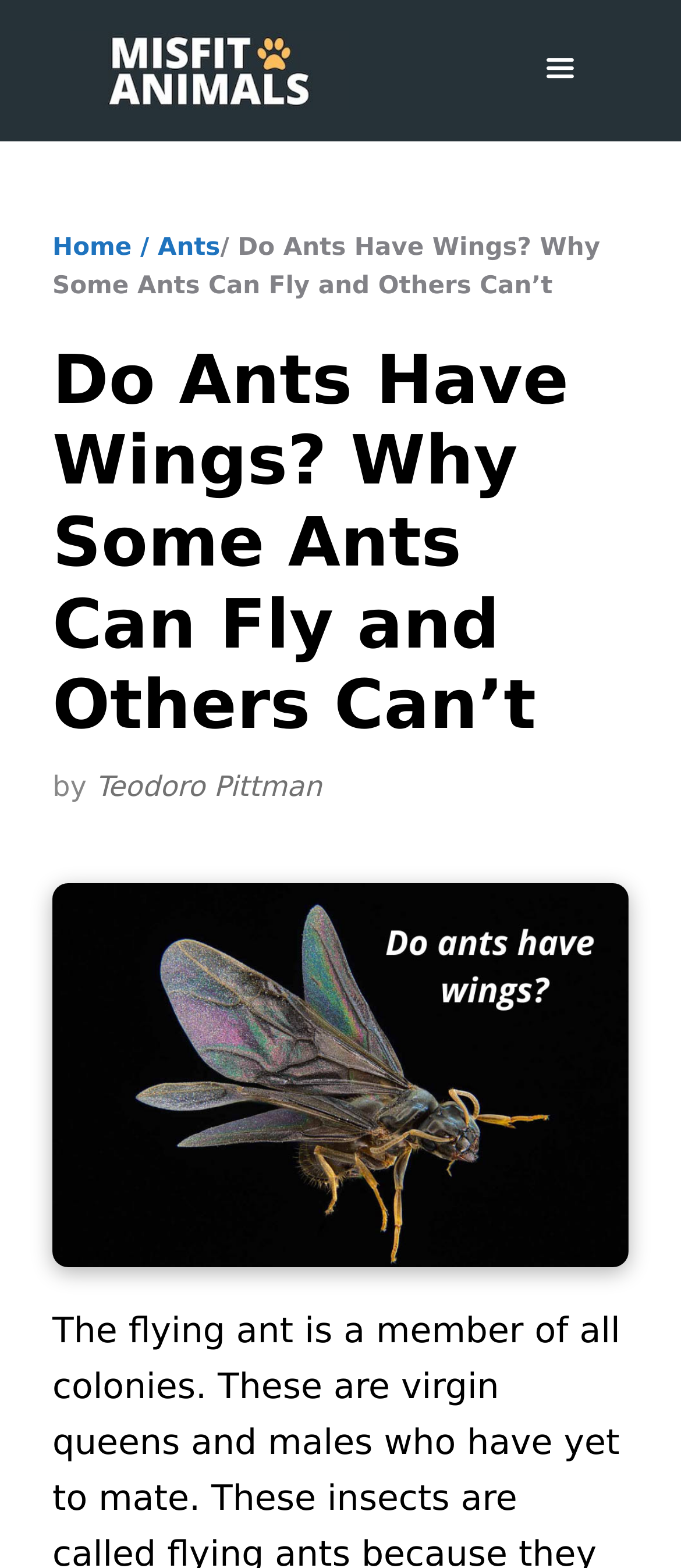Detail the various sections and features of the webpage.

The webpage is about flying ants, specifically discussing whether ants have wings and why some can fly while others cannot. At the top of the page, there is a banner with the site's name, accompanied by a link to "Misfit Animals" with an associated image. To the right of the banner, there is a mobile toggle button with a menu icon.

Below the banner, there is a navigation header with links to "Home" and "Ants", separated by a slash. The title of the webpage, "Do Ants Have Wings? Why Some Ants Can Fly and Others Can’t", is displayed prominently, followed by the author's name, "Teodoro Pittman".

The main content of the page is an article about flying ants, which is accompanied by a large image related to the topic. The image takes up most of the page's width and is positioned below the title and author's name.